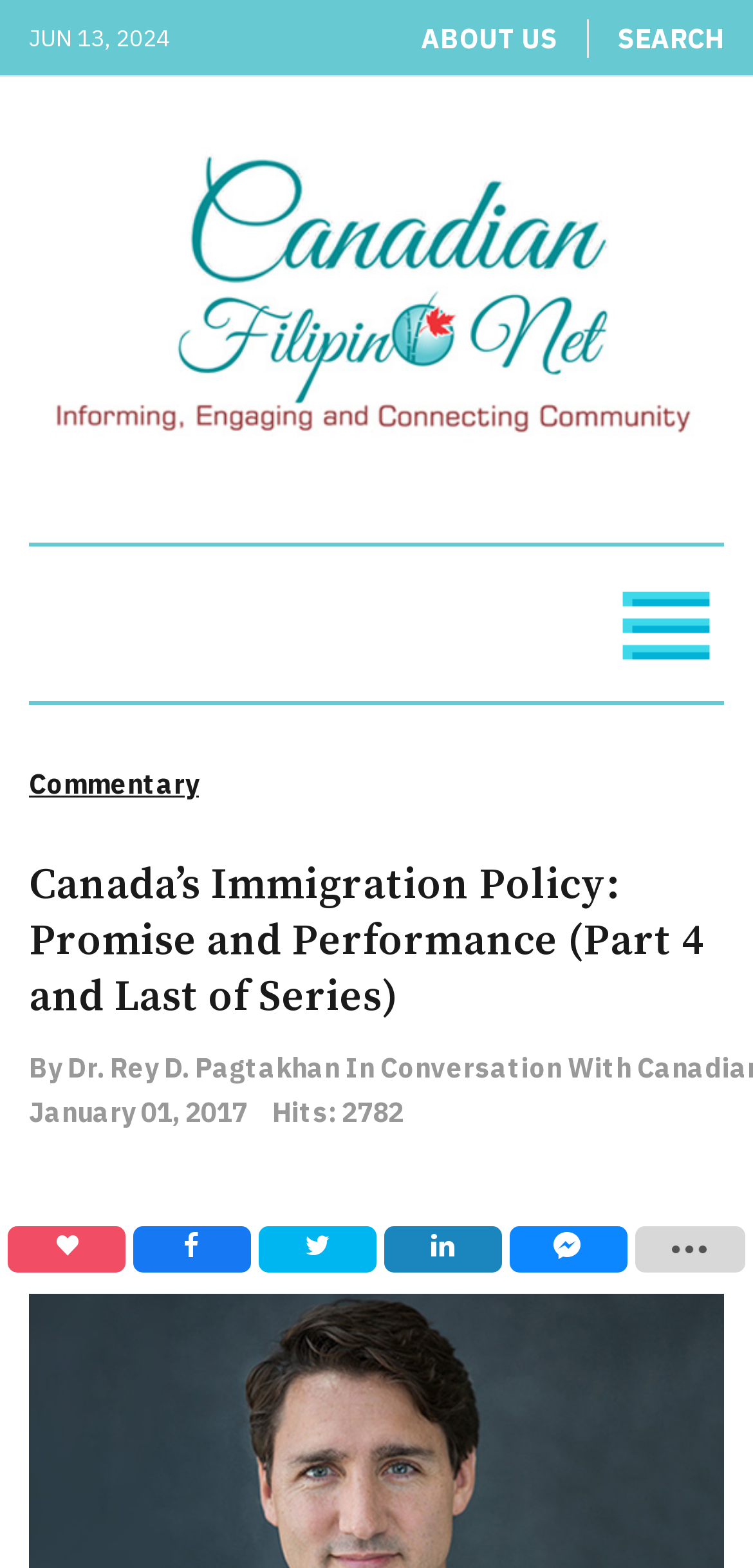Identify the bounding box of the UI component described as: "Commentary".

[0.038, 0.489, 0.264, 0.513]